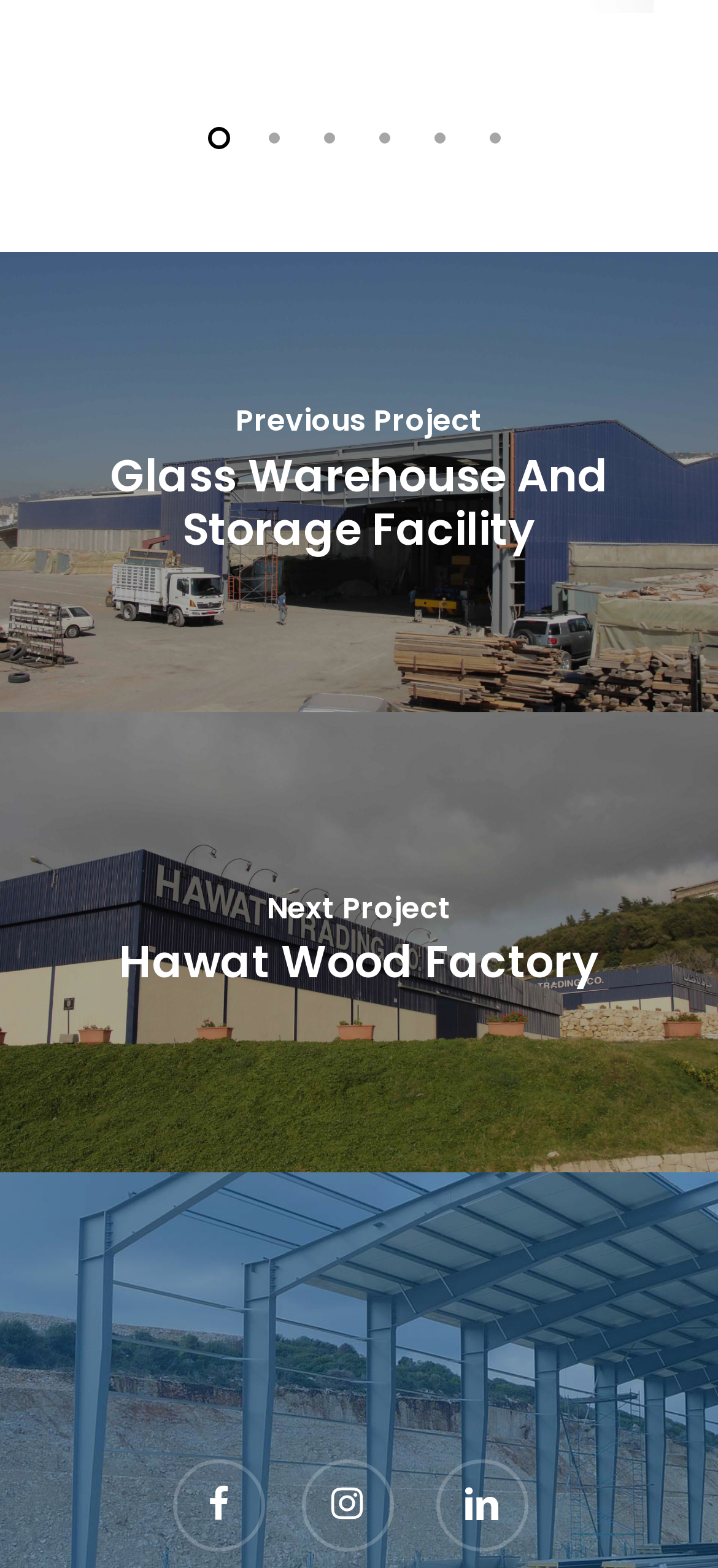Using the webpage screenshot and the element description facebook, determine the bounding box coordinates. Specify the coordinates in the format (top-left x, top-left y, bottom-right x, bottom-right y) with values ranging from 0 to 1.

[0.24, 0.931, 0.368, 0.989]